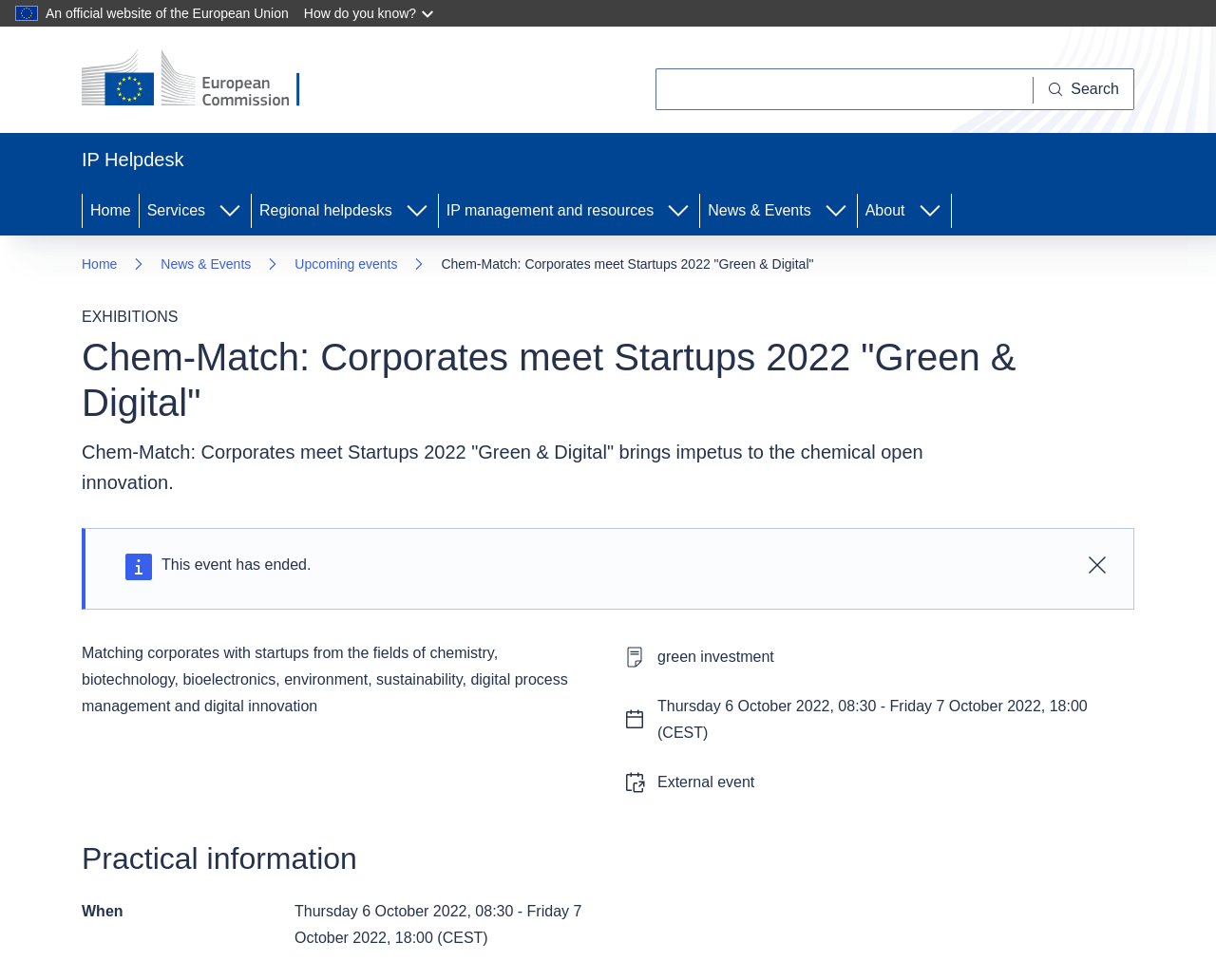Can you specify the bounding box coordinates of the area that needs to be clicked to fulfill the following instruction: "Go to Home page"?

[0.067, 0.05, 0.269, 0.112]